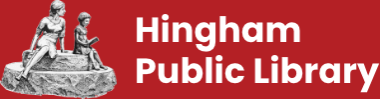What is the color of the lettering in the logo?
Please use the image to provide an in-depth answer to the question.

The name 'Hingham Public Library' is showcased in bold, white lettering, which indicates that the color of the lettering in the logo is white.